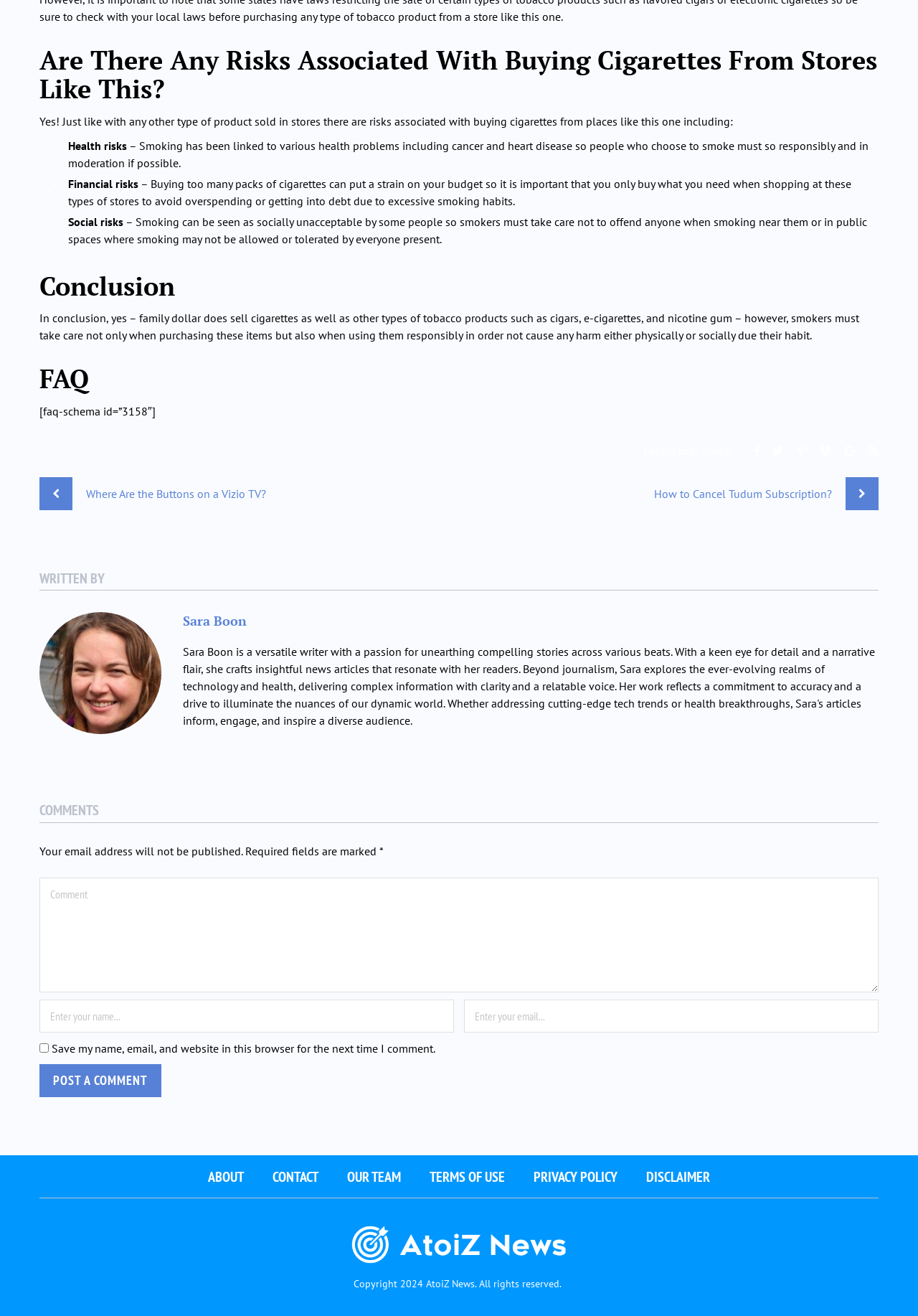Identify the bounding box coordinates for the UI element described as: "Terms of Use".

[0.468, 0.887, 0.55, 0.901]